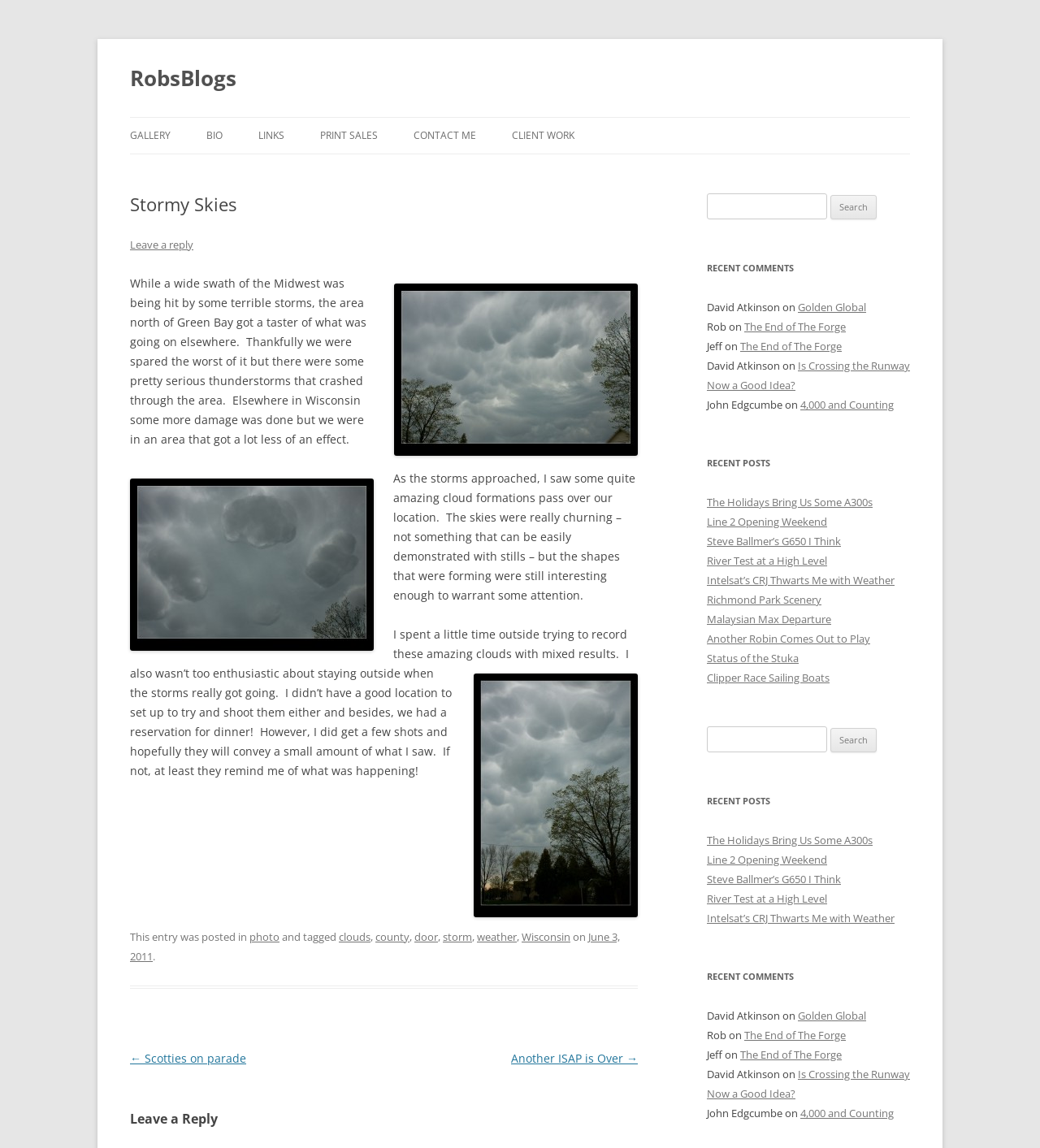Identify the bounding box coordinates for the element you need to click to achieve the following task: "Click on the 'GALLERY' link". Provide the bounding box coordinates as four float numbers between 0 and 1, in the form [left, top, right, bottom].

[0.125, 0.103, 0.164, 0.134]